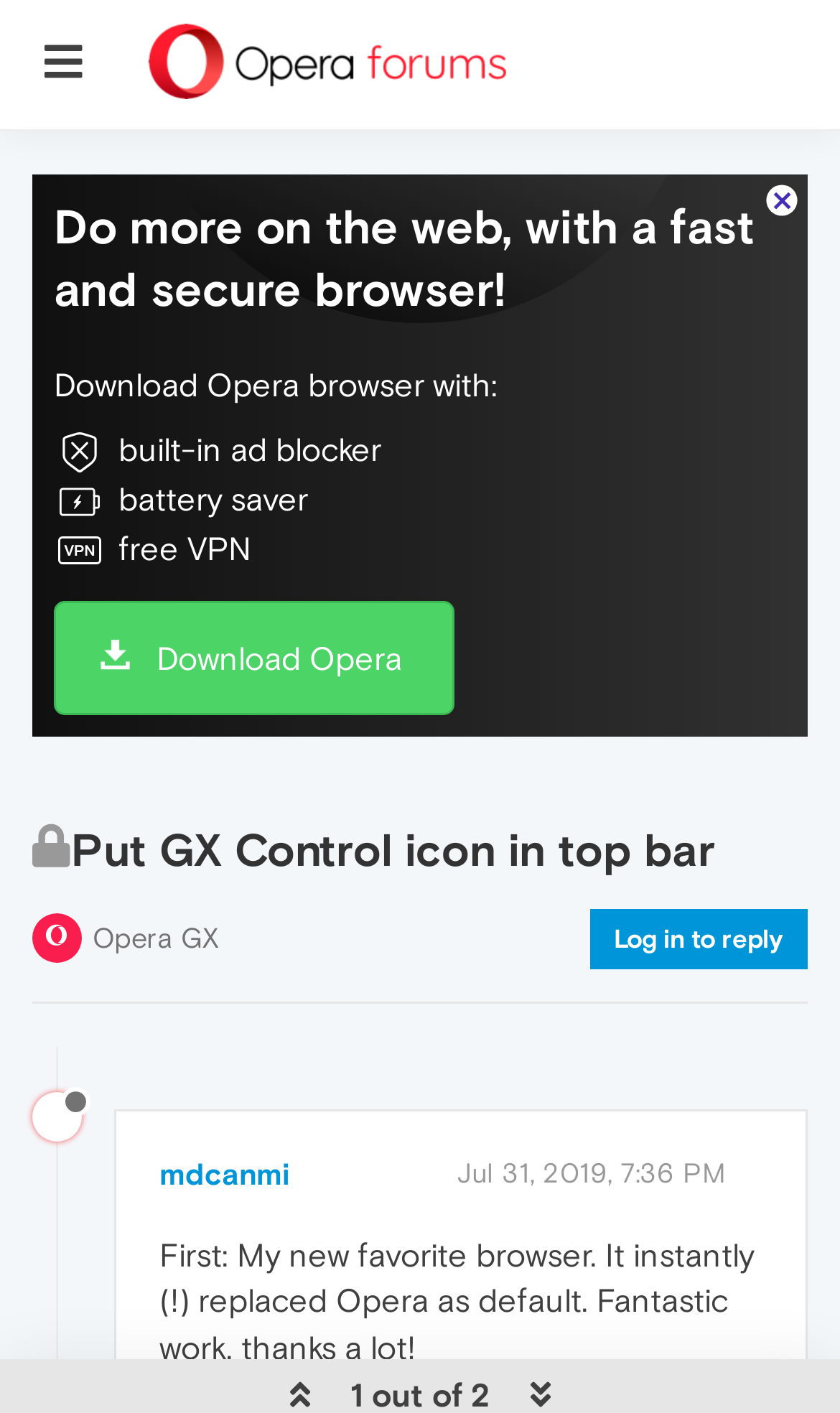Generate a thorough explanation of the webpage's elements.

This webpage appears to be a forum discussion page, specifically a thread on the Opera forums. At the top left, there is a button with a hamburger icon. To the right of the button, there is a large image that takes up most of the top section of the page. Below the image, there is a heading that reads "Do more on the web, with a fast and secure browser!" followed by a subheading "Download Opera browser with:".

Under the subheading, there are three short paragraphs or bullet points listing features of the Opera browser, including a built-in ad blocker, battery saver, and free VPN. To the right of these features, there is a prominent "Download Opera" link.

Below the features section, there is a heading that reads "Put GX Control icon in top bar" with a locked icon next to it. Under this heading, there are several links and posts from users, including a link to "Opera GX" and a "Log in to reply" button.

Further down the page, there are more user posts, including one from "mdcanmi" with an offline status indicator and a timestamp of "Jul 31, 2019, 7:36 PM". The post itself reads "First: My new favorite browser. It instantly (!) replaced Opera as default. Fantastic work, thanks a lot!".